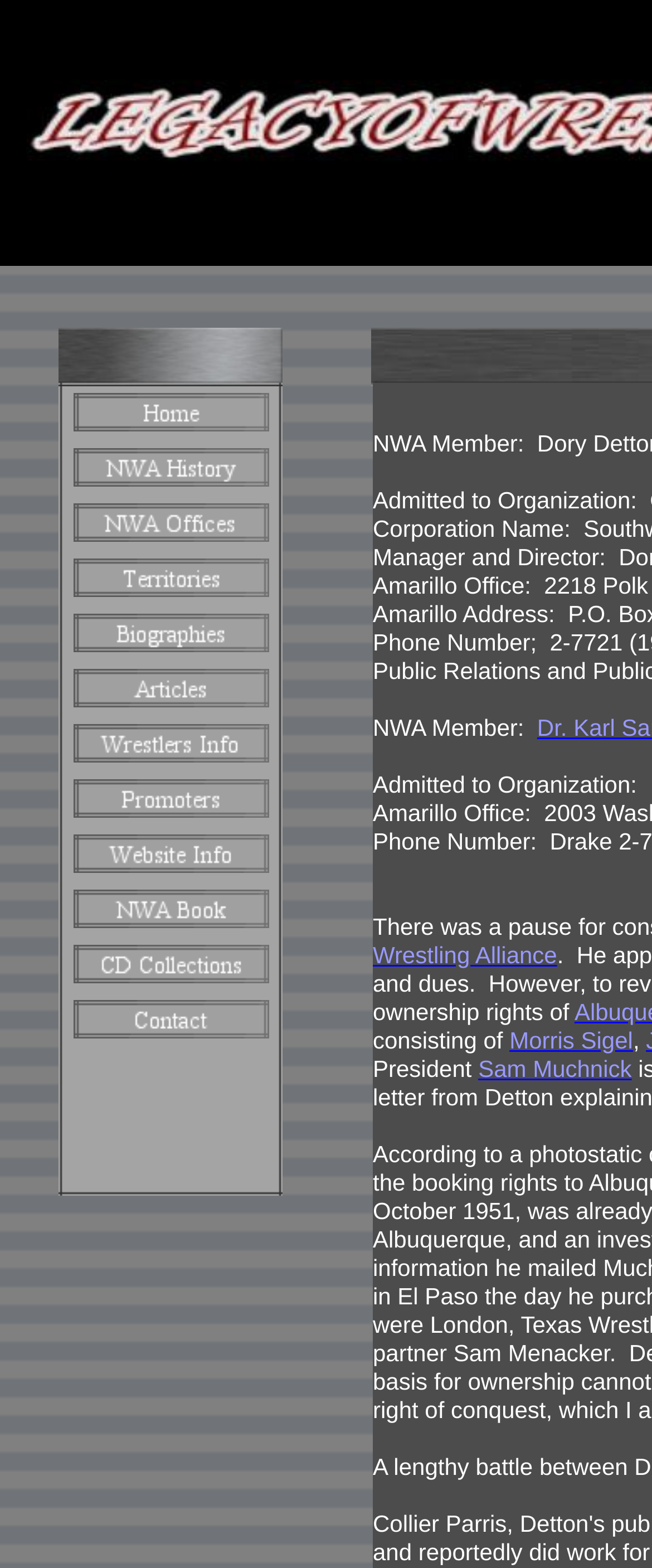Locate the bounding box coordinates for the element described below: "Sam Muchnick". The coordinates must be four float values between 0 and 1, formatted as [left, top, right, bottom].

[0.733, 0.673, 0.969, 0.691]